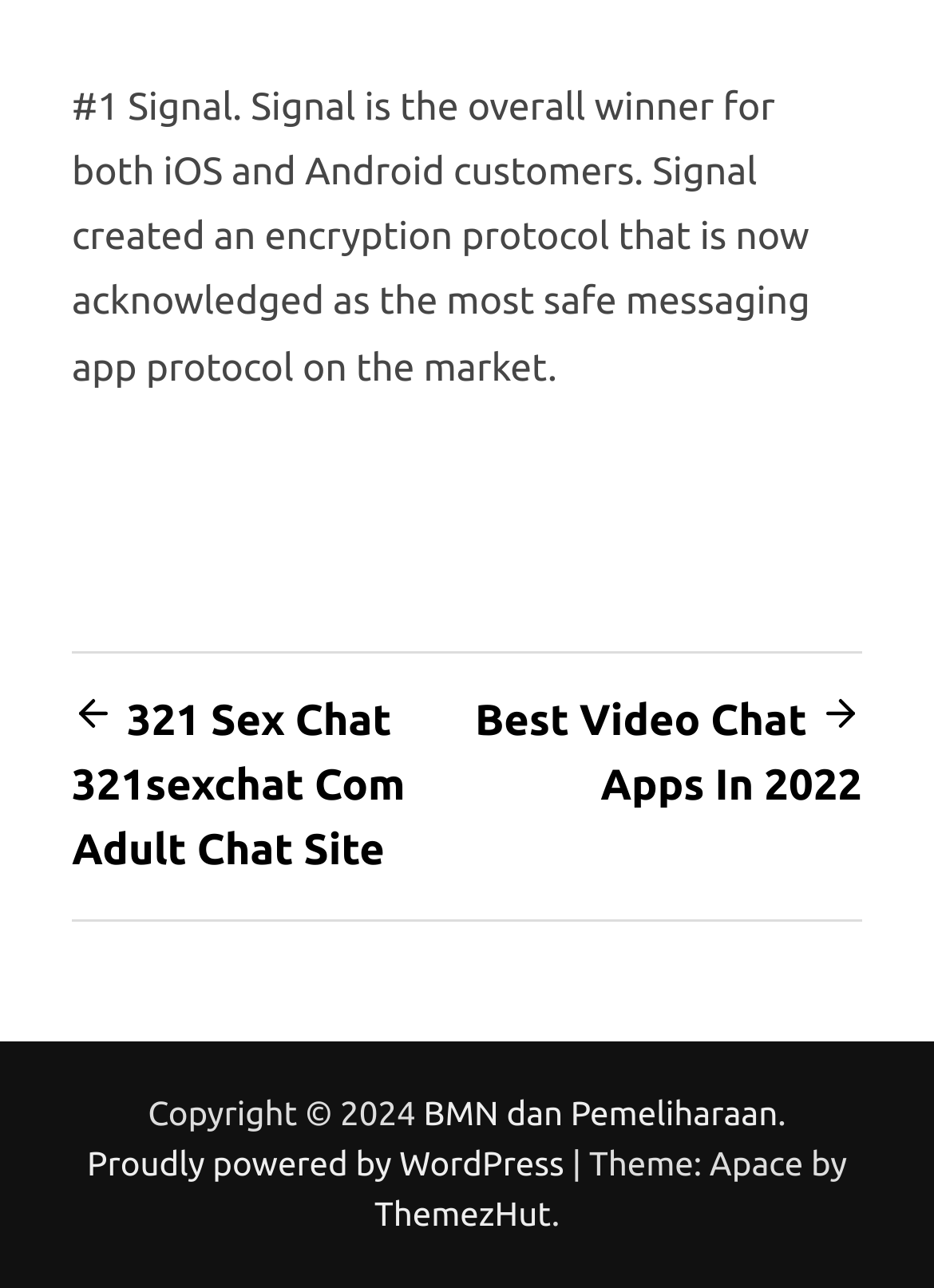Identify and provide the bounding box coordinates of the UI element described: "Proudly powered by WordPress". The coordinates should be formatted as [left, top, right, bottom], with each number being a float between 0 and 1.

[0.093, 0.888, 0.612, 0.918]